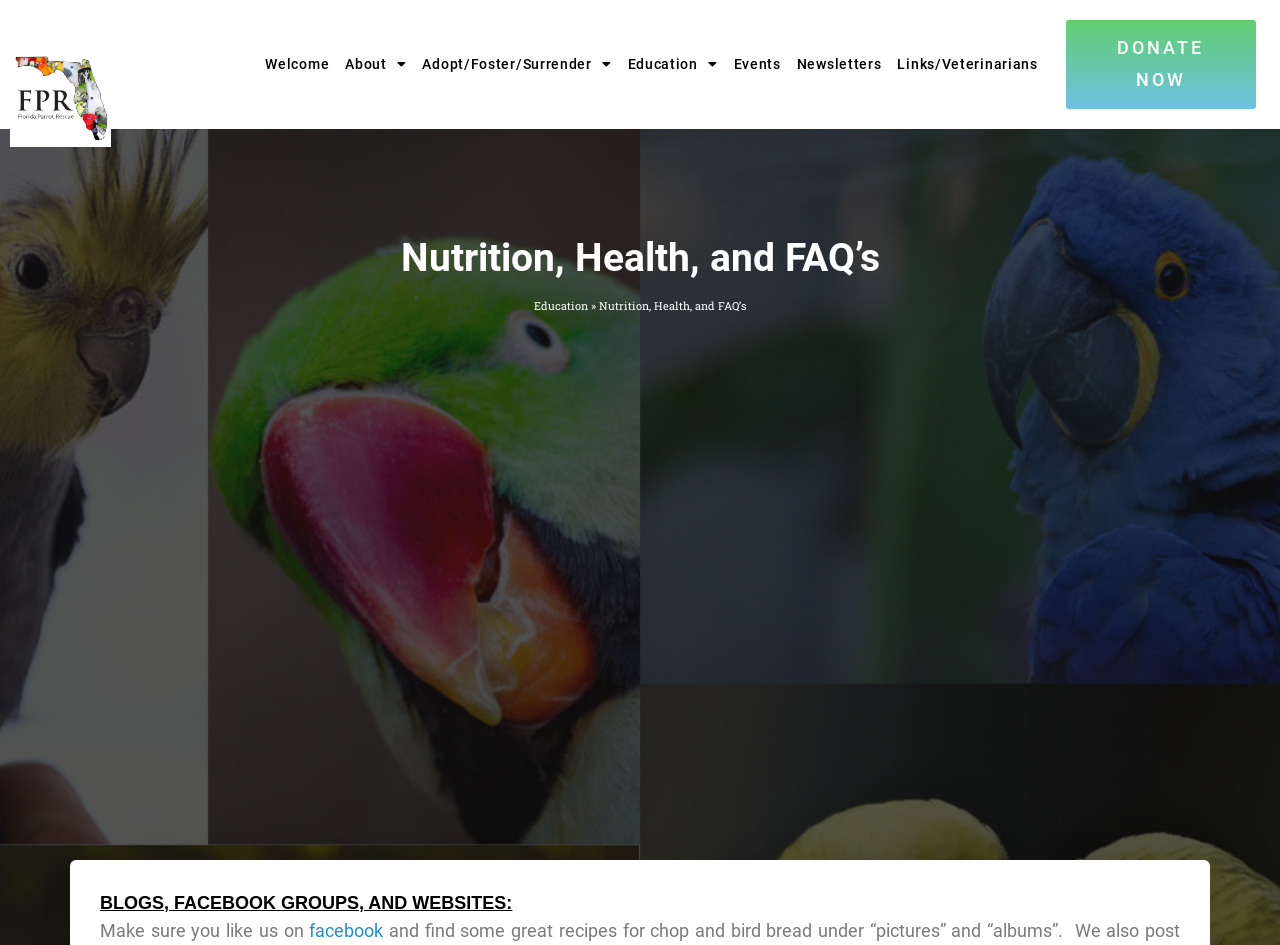Provide the text content of the webpage's main heading.

Nutrition, Health, and FAQ’s